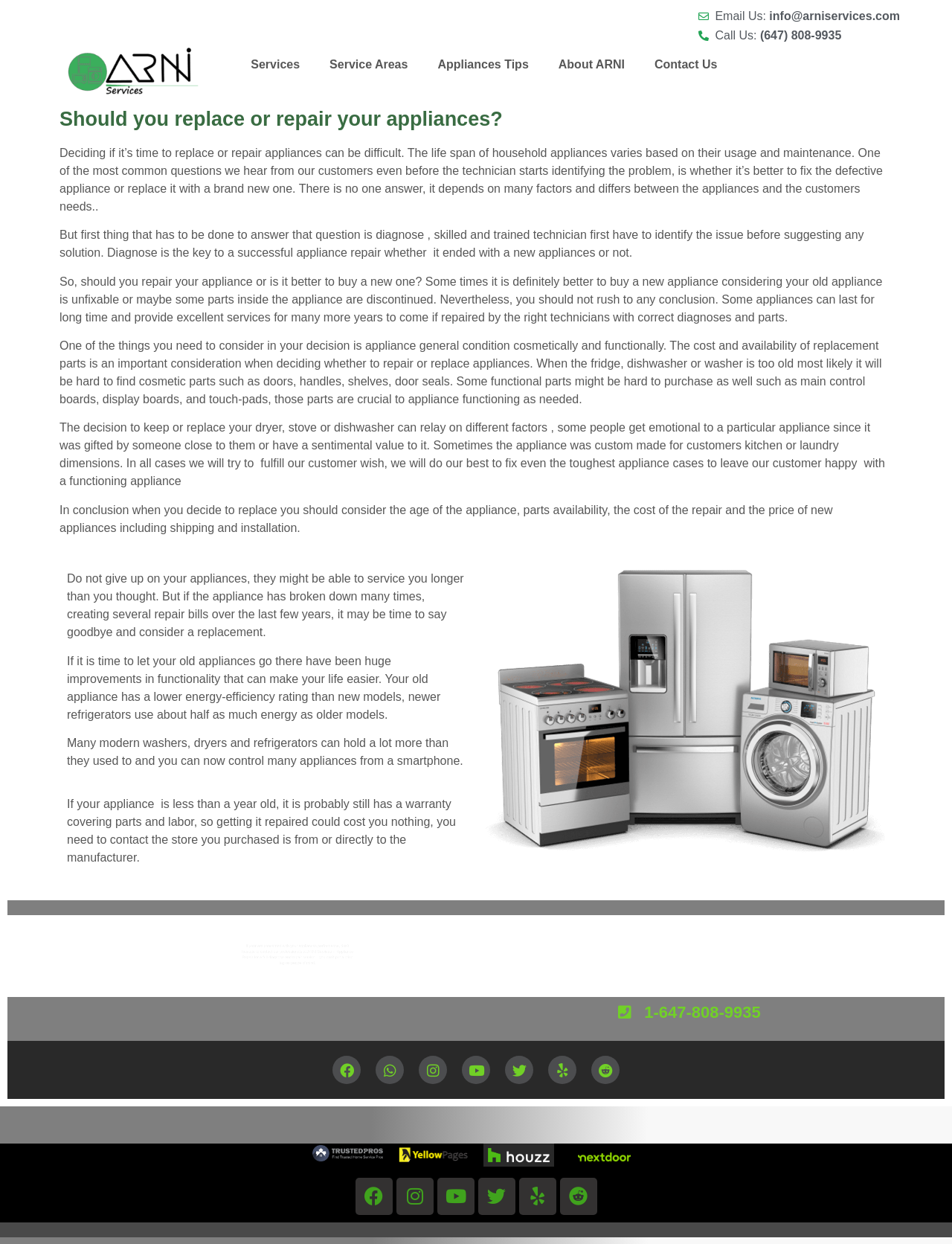Determine the bounding box coordinates of the section I need to click to execute the following instruction: "Call us". Provide the coordinates as four float numbers between 0 and 1, i.e., [left, top, right, bottom].

[0.734, 0.022, 0.945, 0.036]